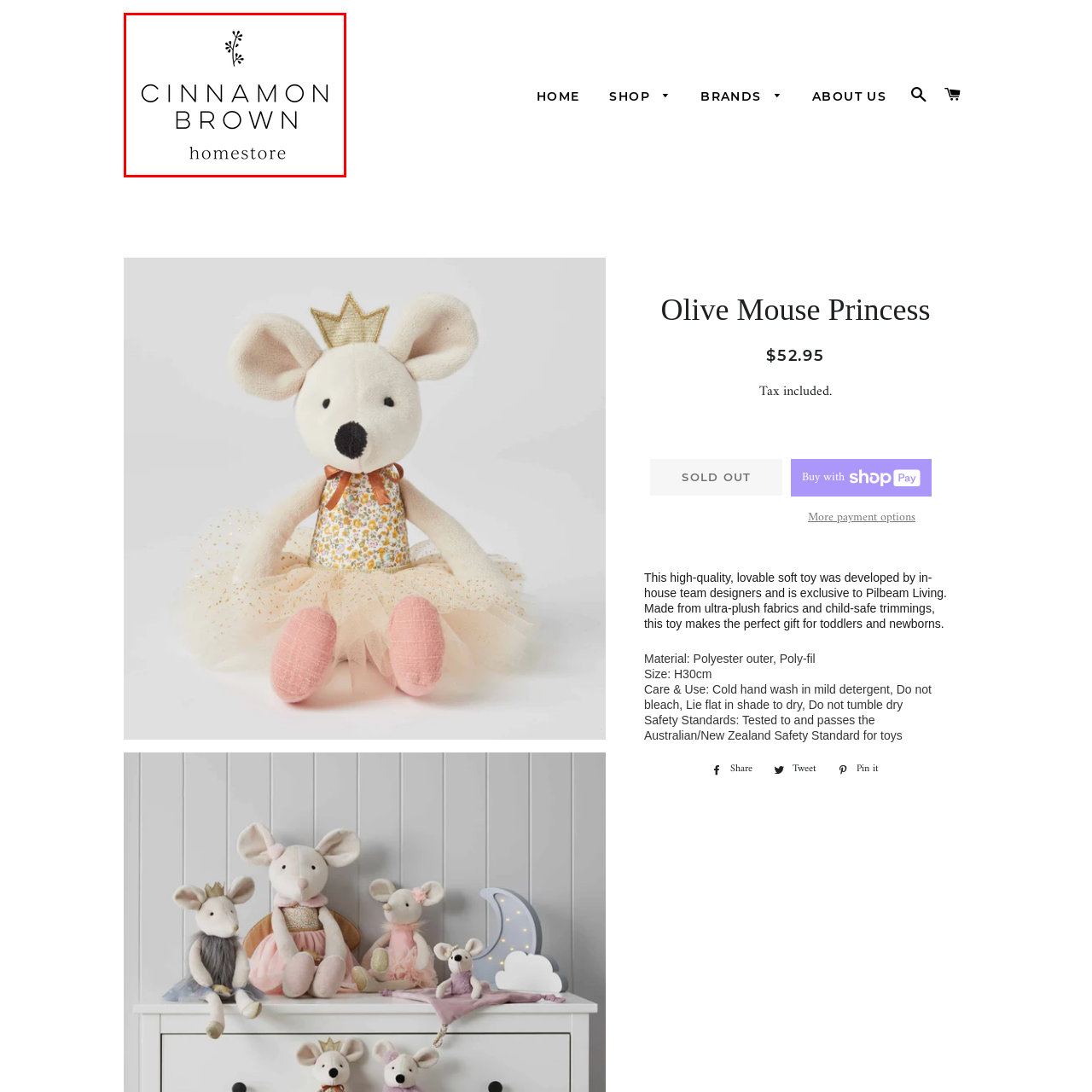Carefully analyze the image within the red boundary and describe it extensively.

The image features the logo of "Cinnamon Brown," a homestore that likely specializes in home decor and furnishings. The logo is elegantly designed, emphasizing simplicity with clean black text. At the center, the brand name "CINNAMON BROWN" is presented in uppercase, complemented by a delicate floral graphic above it, which adds a touch of sophistication and warmth. Below the brand name, the word "homestore" is displayed in lowercase, indicating the brand's focus on creating a cozy and inviting atmosphere for customers seeking home goods. The overall aesthetic reflects a modern yet timeless charm, appealing to those looking to enhance their living spaces with style.